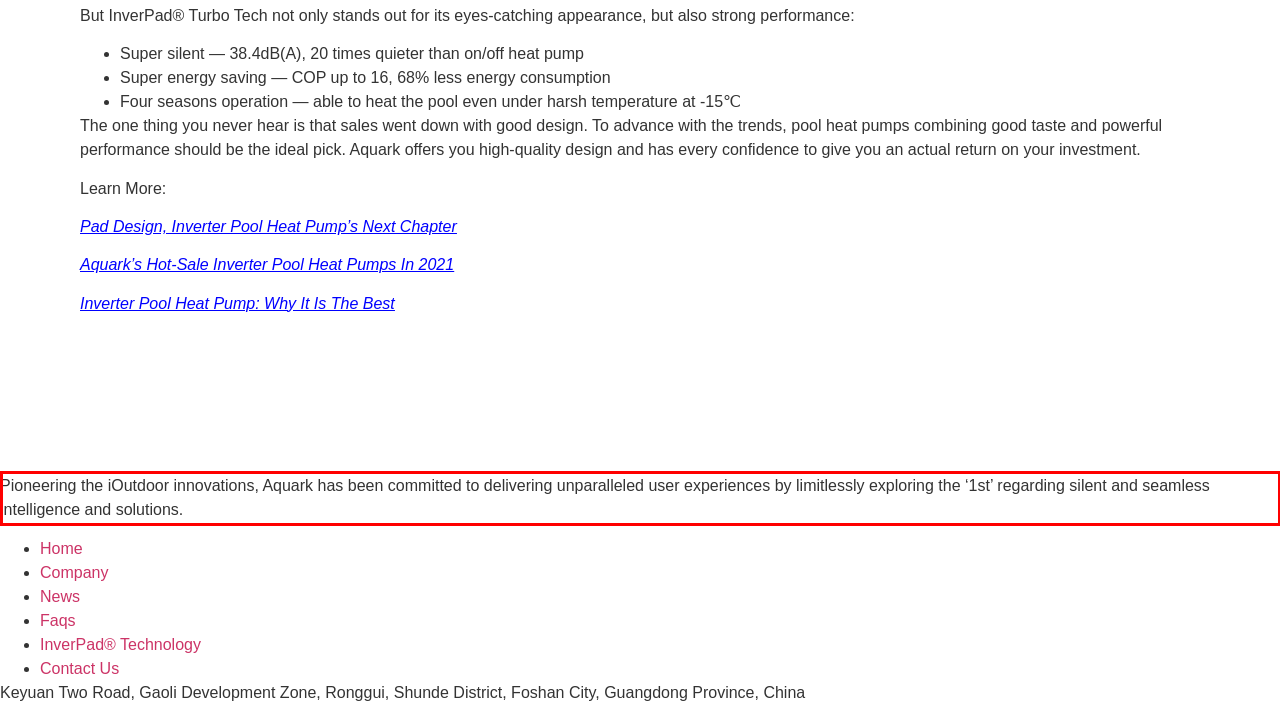Using the provided screenshot, read and generate the text content within the red-bordered area.

Pioneering the iOutdoor innovations, Aquark has been committed to delivering unparalleled user experiences by limitlessly exploring the ‘1st’ regarding silent and seamless intelligence and solutions.